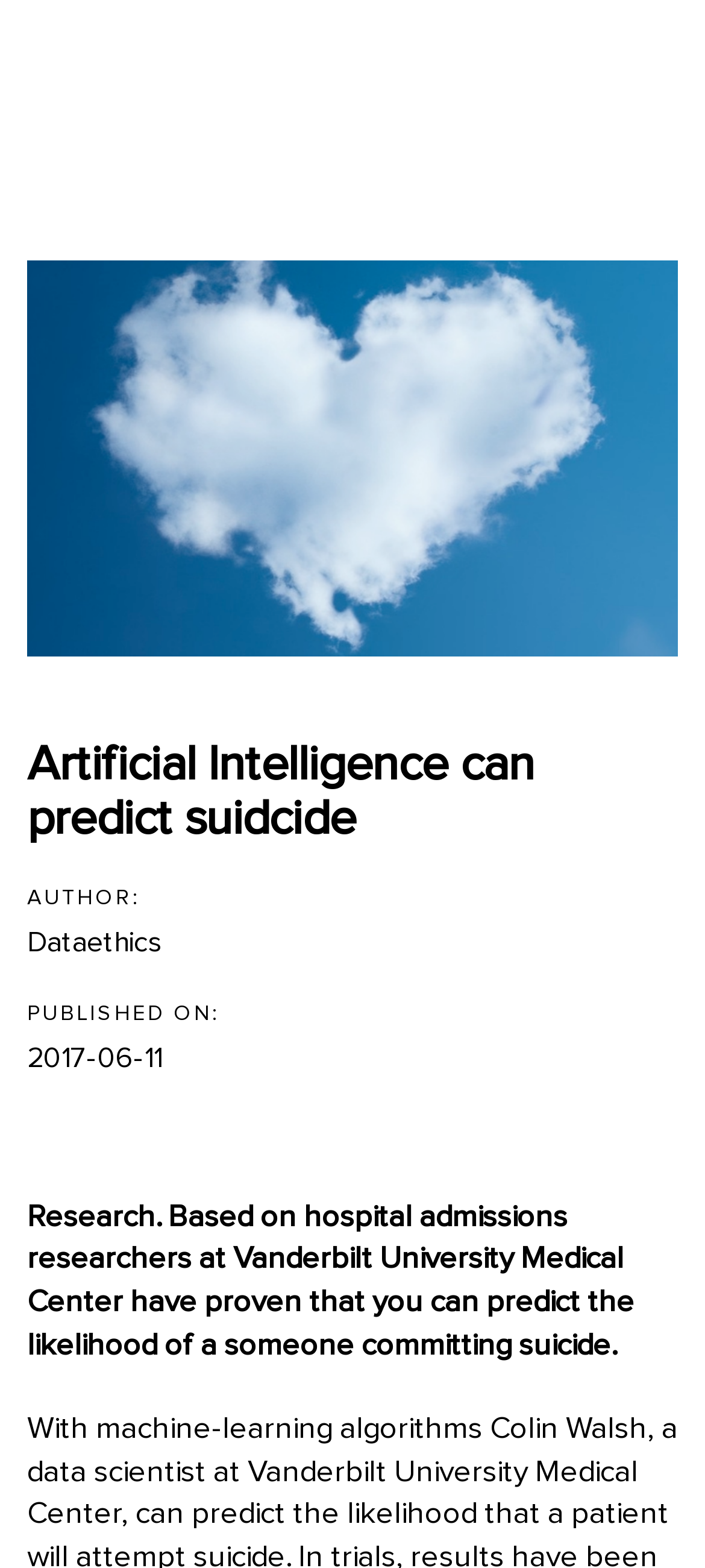Please answer the following question using a single word or phrase: 
What is the name of the author?

Dataethics